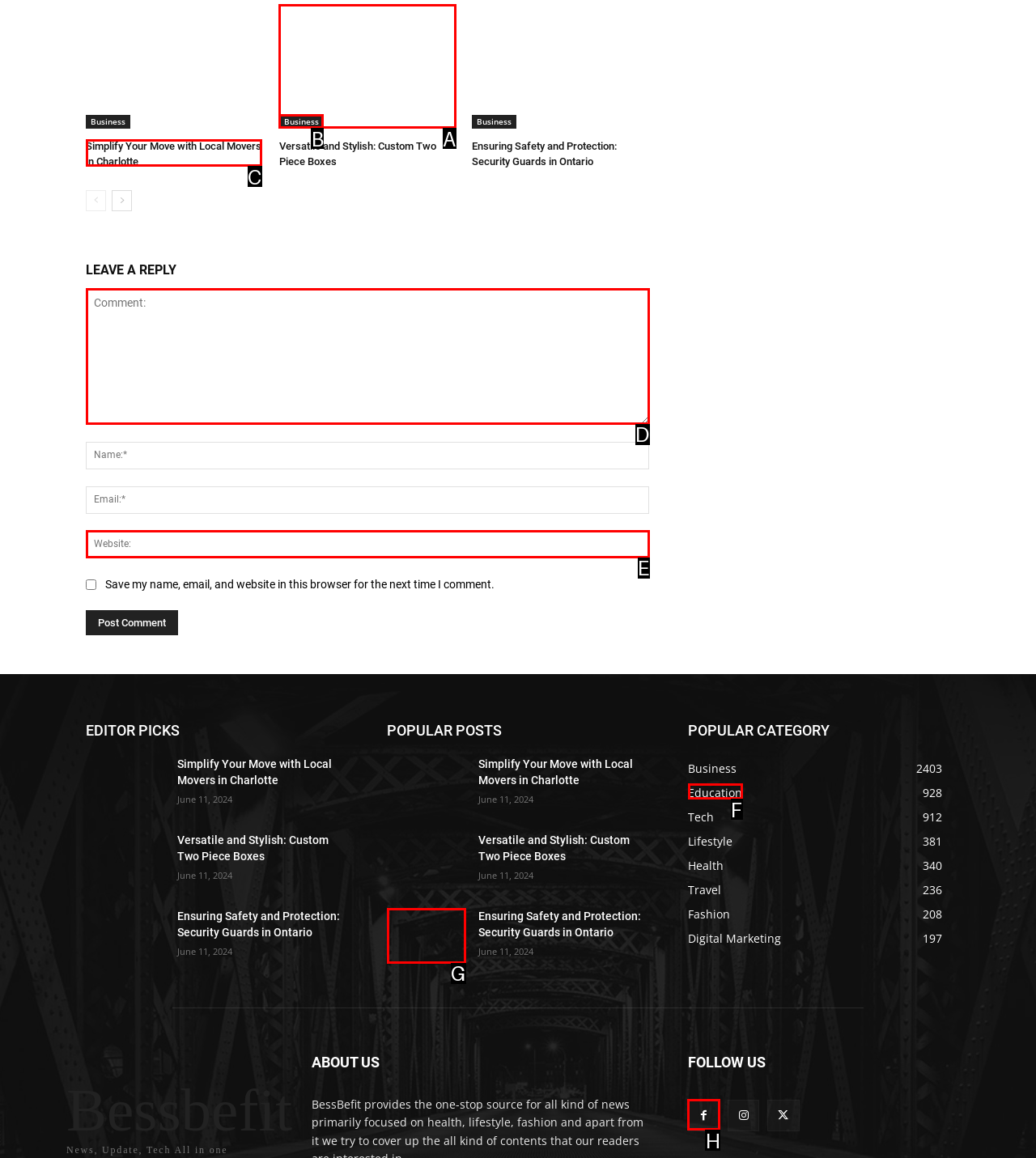Indicate which red-bounded element should be clicked to perform the task: Follow on Facebook Answer with the letter of the correct option.

H